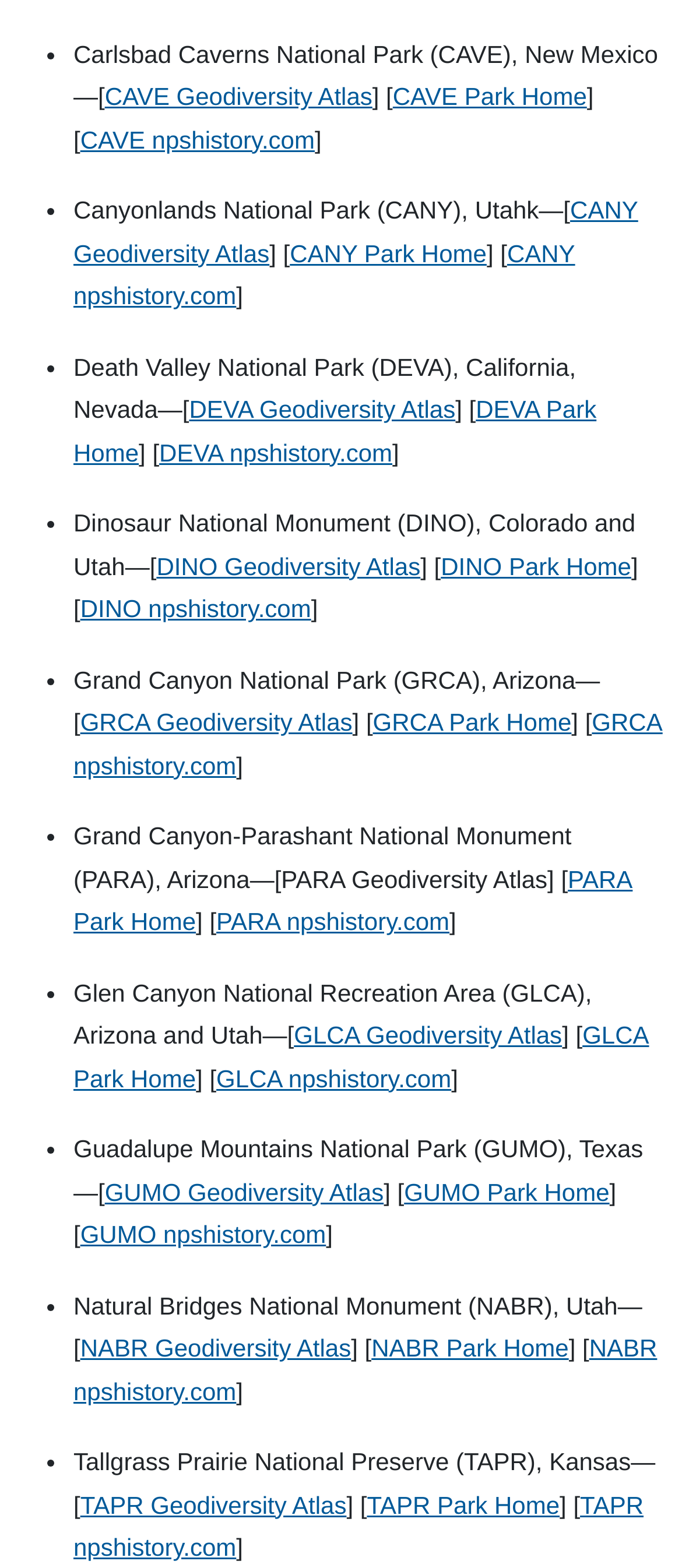Find and indicate the bounding box coordinates of the region you should select to follow the given instruction: "Explore DEVA npshistory.com".

[0.233, 0.279, 0.575, 0.297]